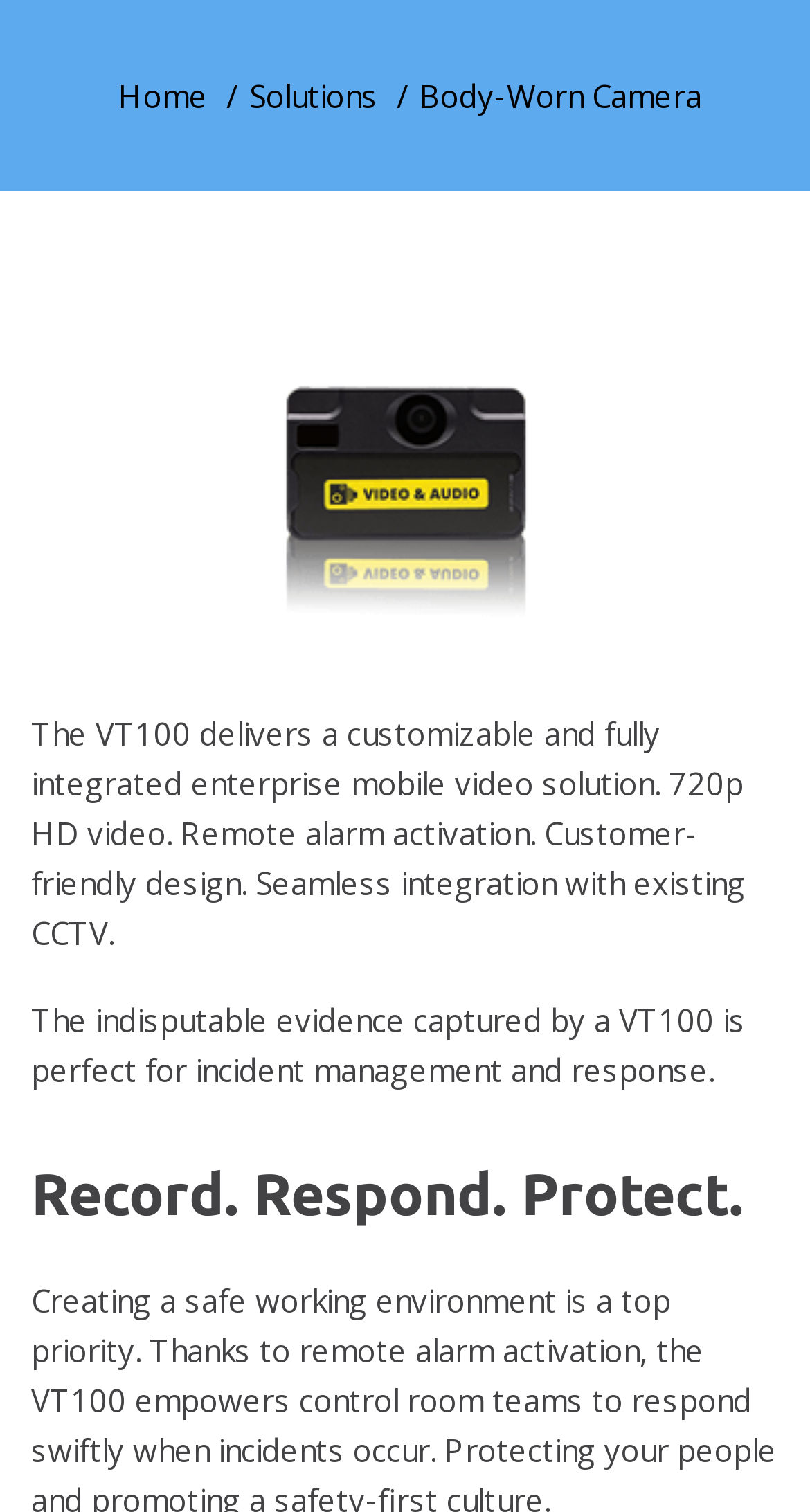What is the resolution of the video?
Provide a detailed and extensive answer to the question.

I found the answer by reading the static text that describes the features of the VT100 camera, which mentions '720p HD video'.